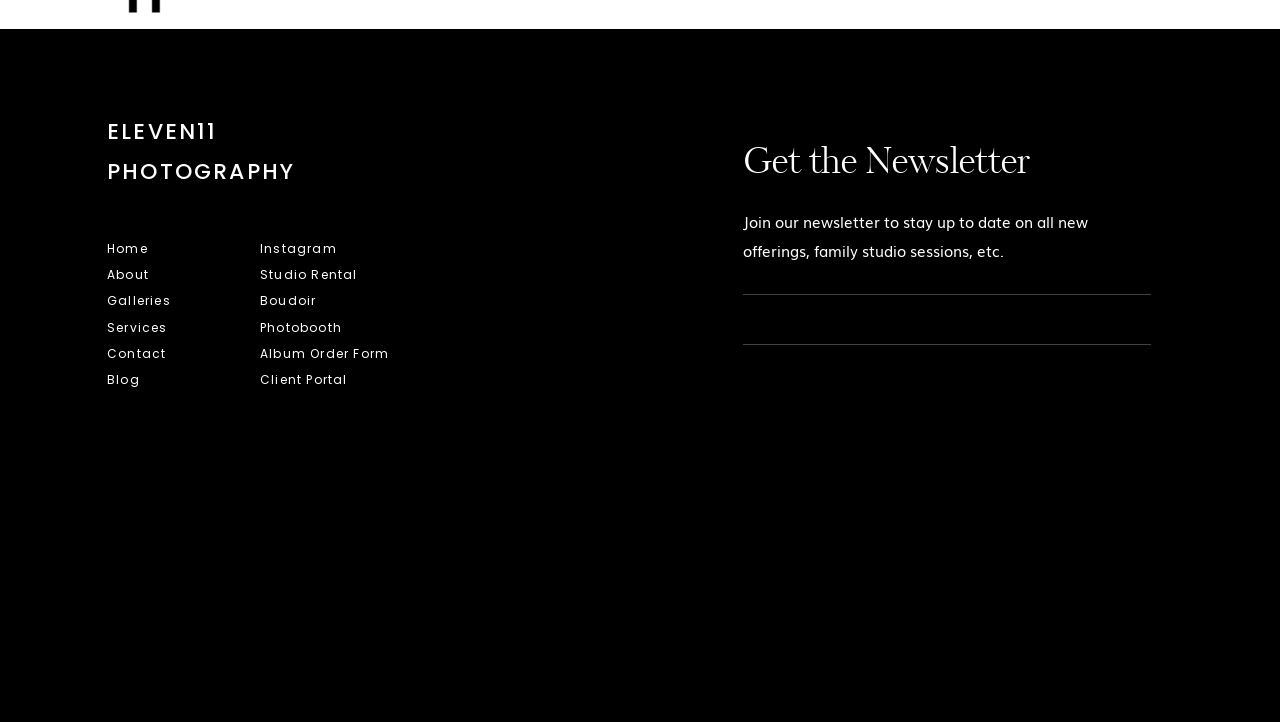Find the bounding box coordinates for the area that should be clicked to accomplish the instruction: "Visit the Blog".

[0.084, 0.511, 0.151, 0.543]